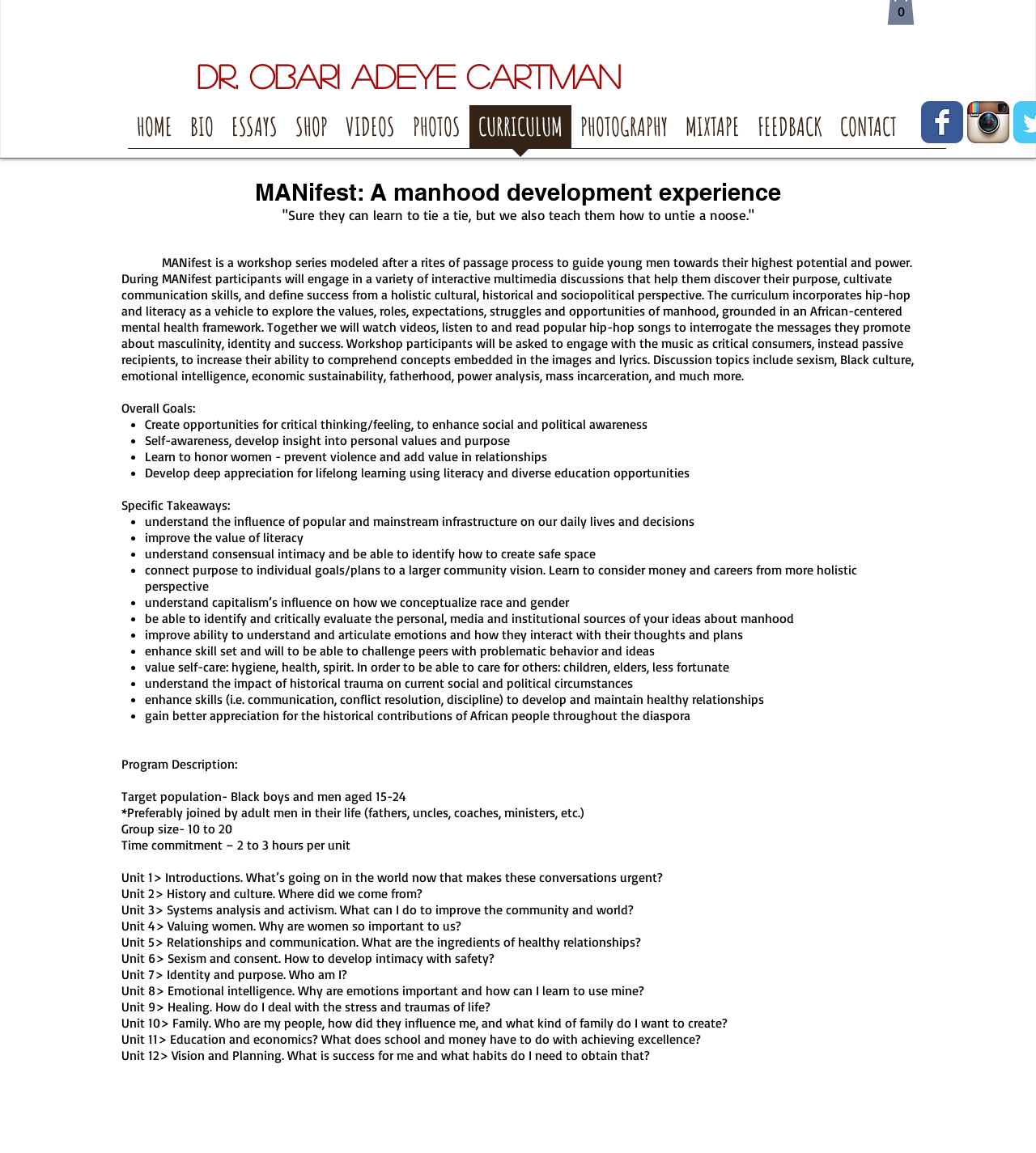How many units are there in the program?
With the help of the image, please provide a detailed response to the question.

The question is asking about the number of units in the program. By reading the text, we can find the answer by counting the number of units listed, from Unit 1 to Unit 12.